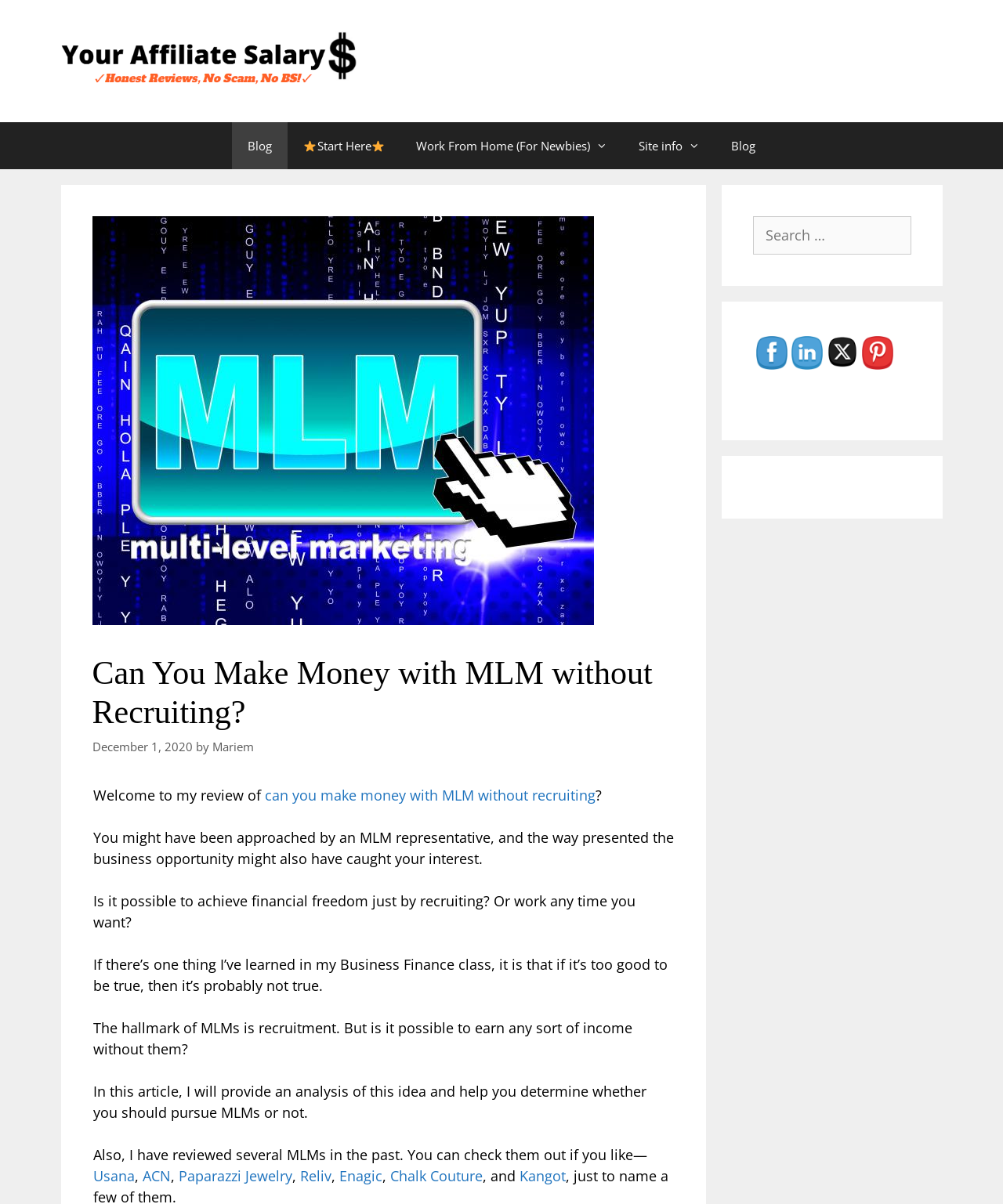Bounding box coordinates are given in the format (top-left x, top-left y, bottom-right x, bottom-right y). All values should be floating point numbers between 0 and 1. Provide the bounding box coordinate for the UI element described as: Work From Home (For Newbies)

[0.399, 0.102, 0.621, 0.141]